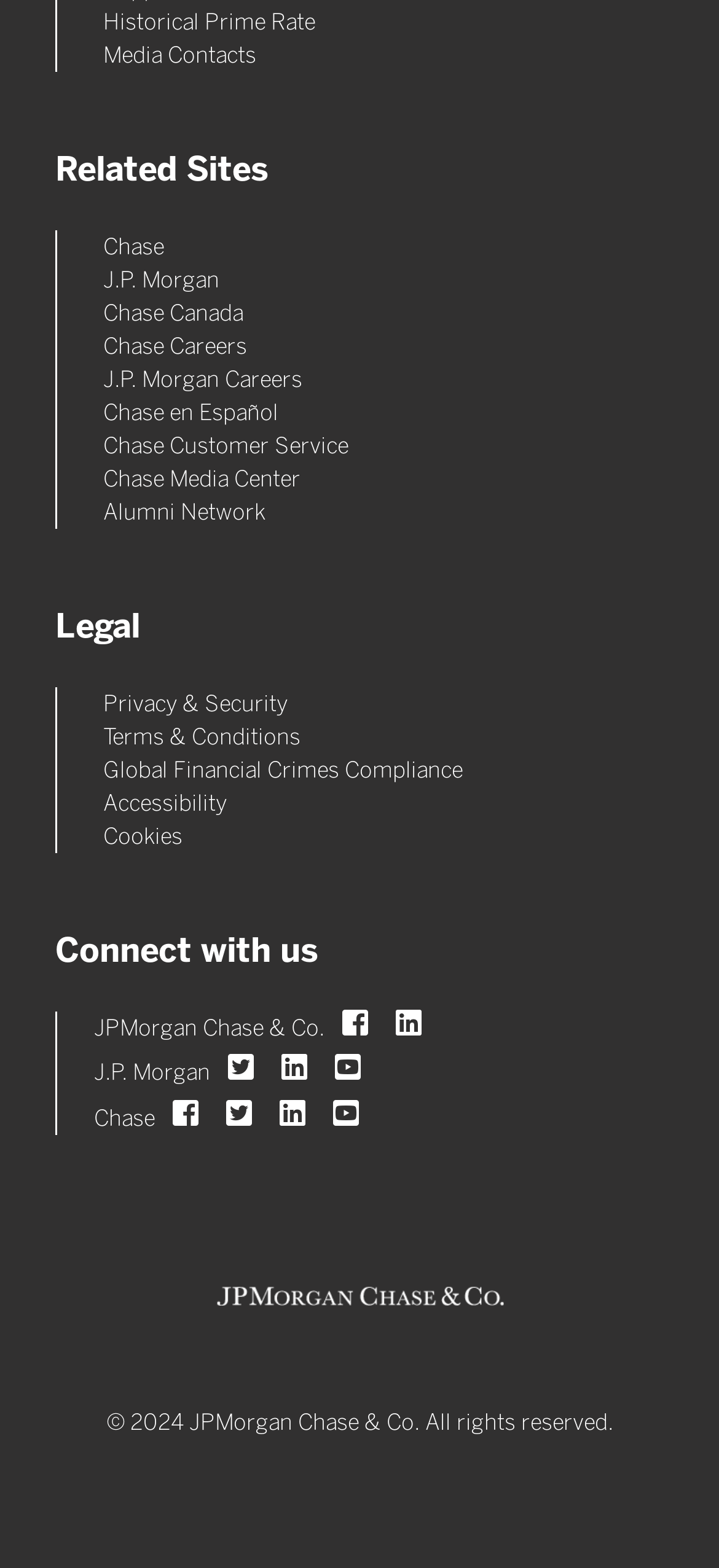What is the company name?
Provide an in-depth and detailed explanation in response to the question.

I found the company name by looking at the static text element 'JPMorgan Chase & Co.' which is located at the bottom of the page, and also by examining the links and headings throughout the page that mention the company name.